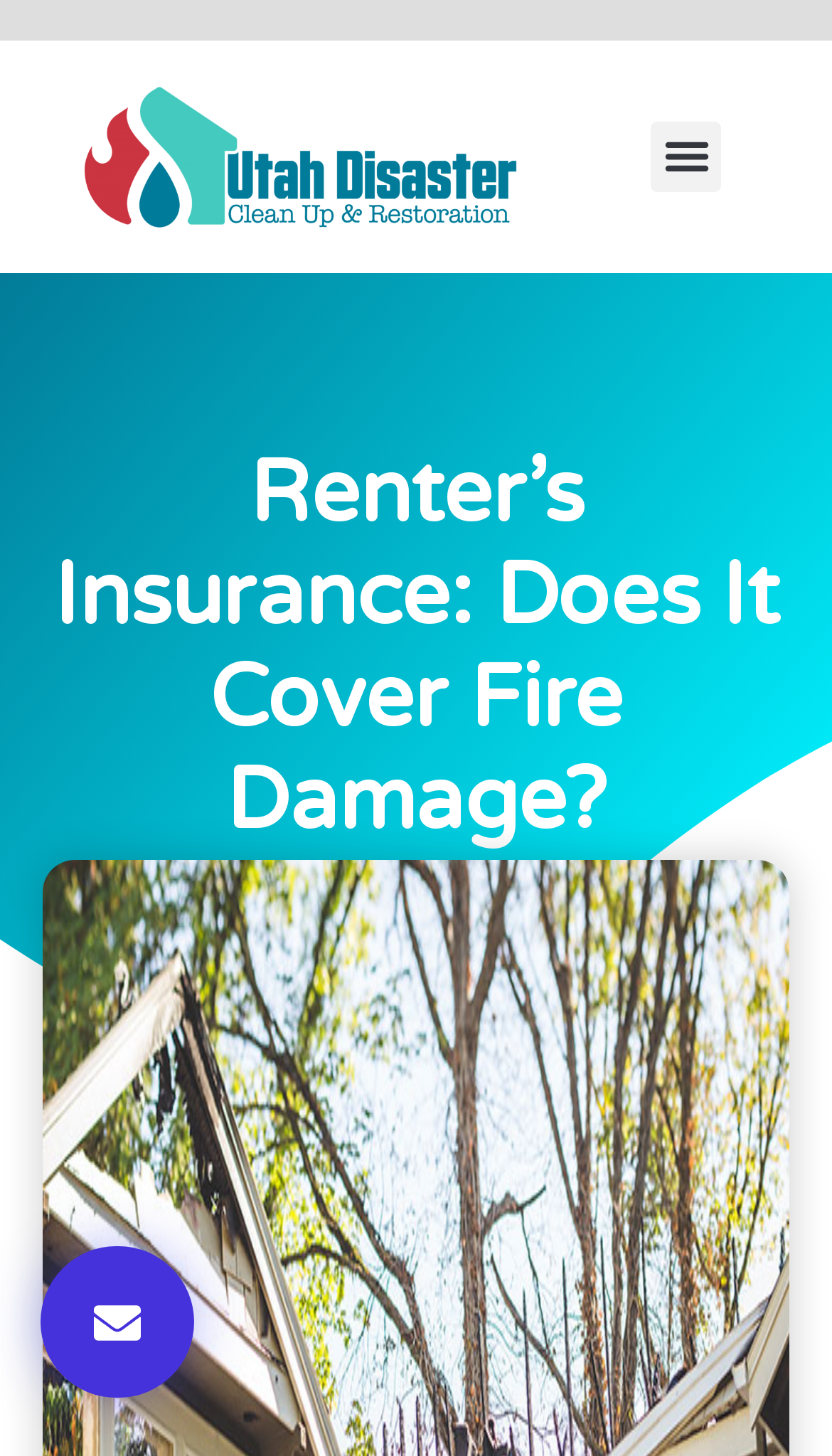What is the purpose of the button on the top right corner?
Based on the image, give a one-word or short phrase answer.

Menu Toggle